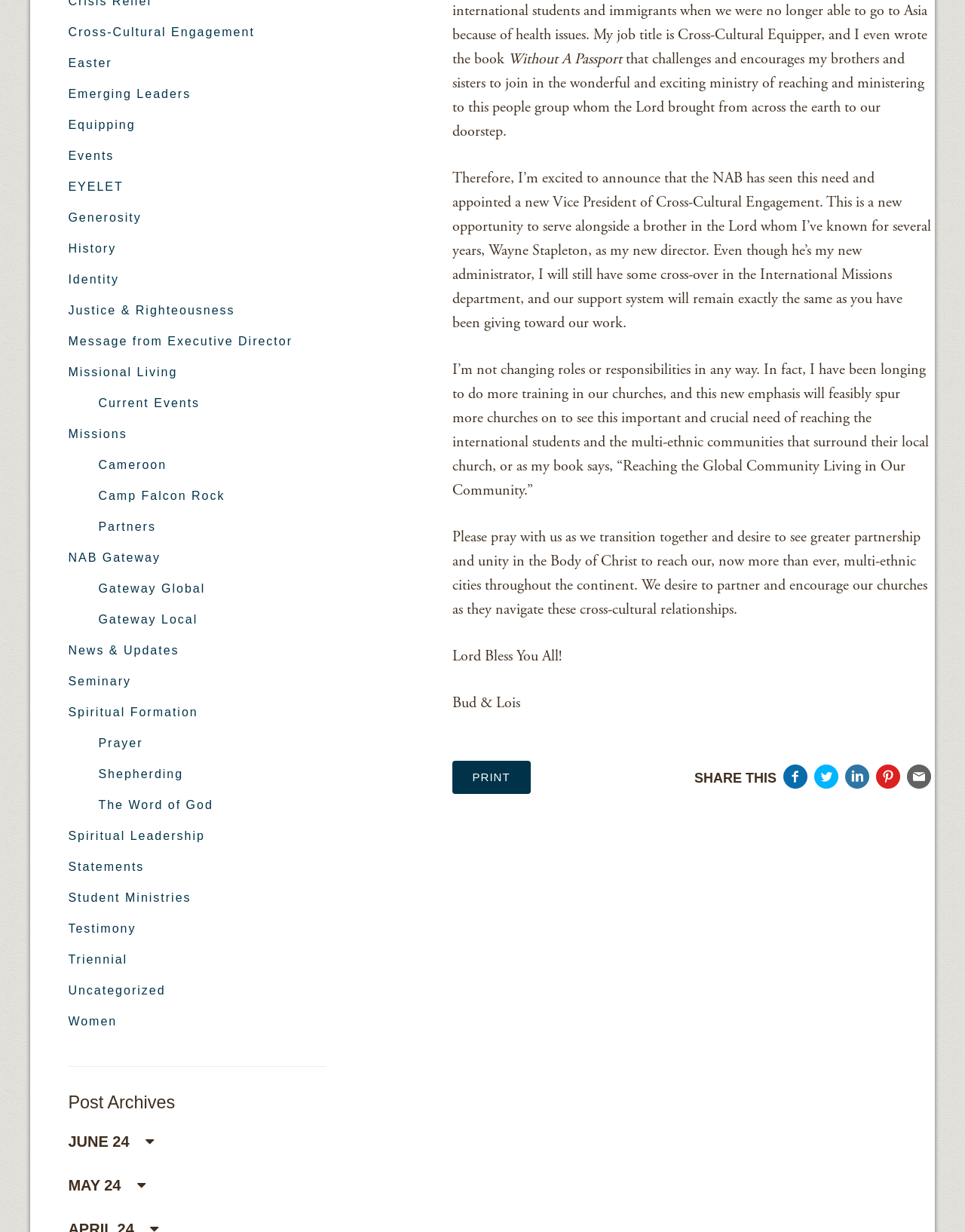Provide the bounding box coordinates in the format (top-left x, top-left y, bottom-right x, bottom-right y). All values are floating point numbers between 0 and 1. Determine the bounding box coordinate of the UI element described as: News & Updates

[0.071, 0.522, 0.186, 0.533]